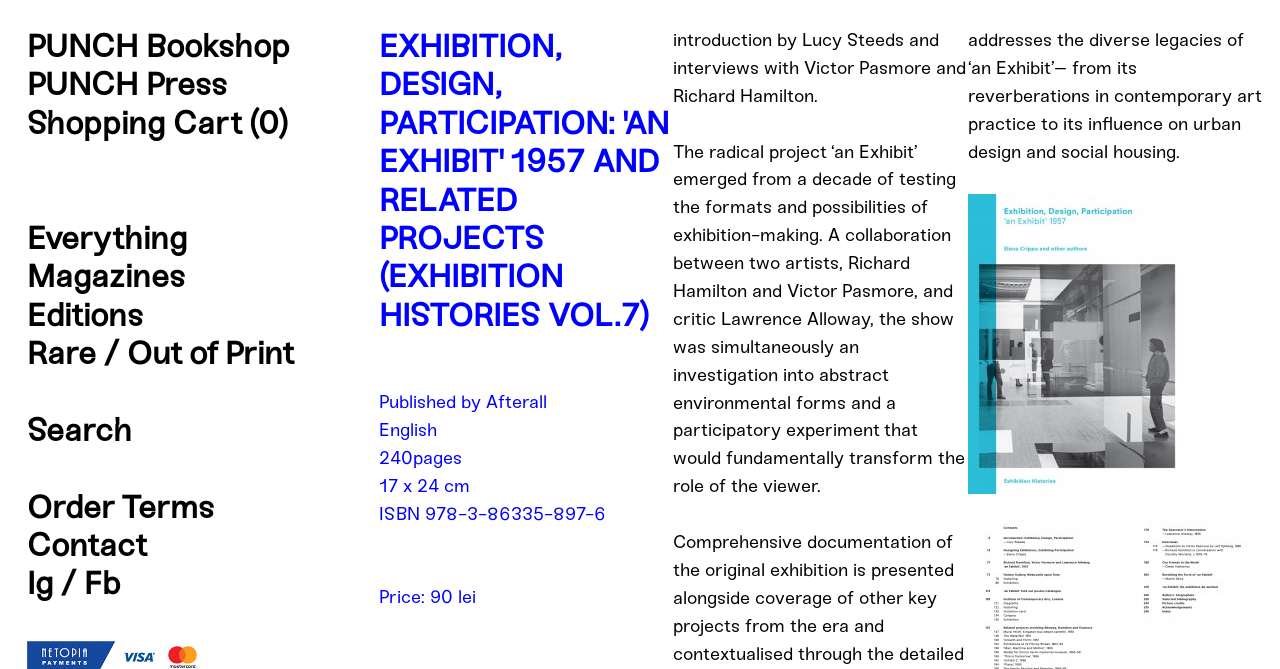Please locate the bounding box coordinates of the element that should be clicked to complete the given instruction: "Learn how to learn investing from a rich person".

None